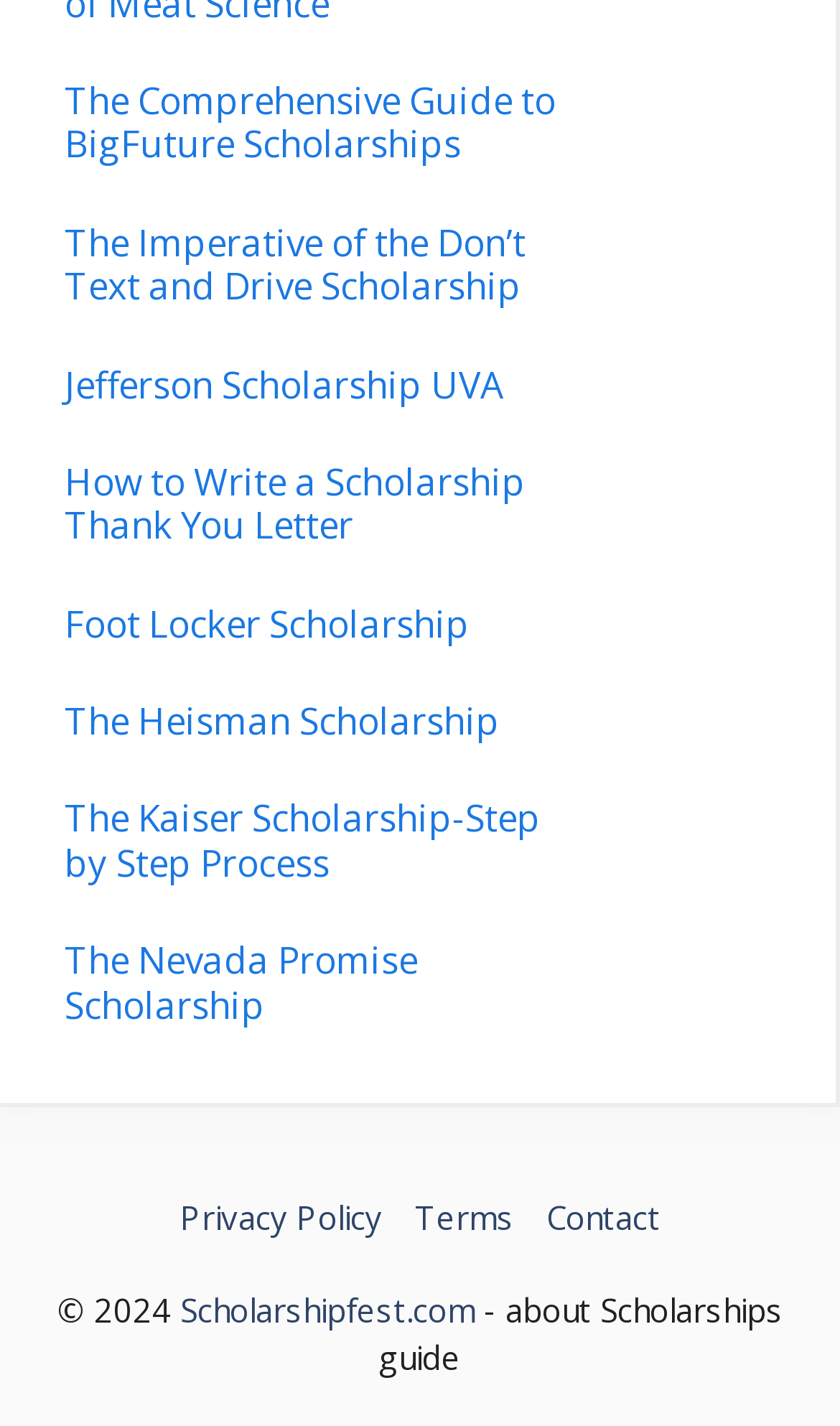How many links are there at the bottom of the page?
Please give a detailed and elaborate answer to the question based on the image.

I counted the number of links at the bottom of the page, and there are 4 of them: 'Scholarshipfest.com', 'Privacy Policy', 'Terms', and 'Contact'.